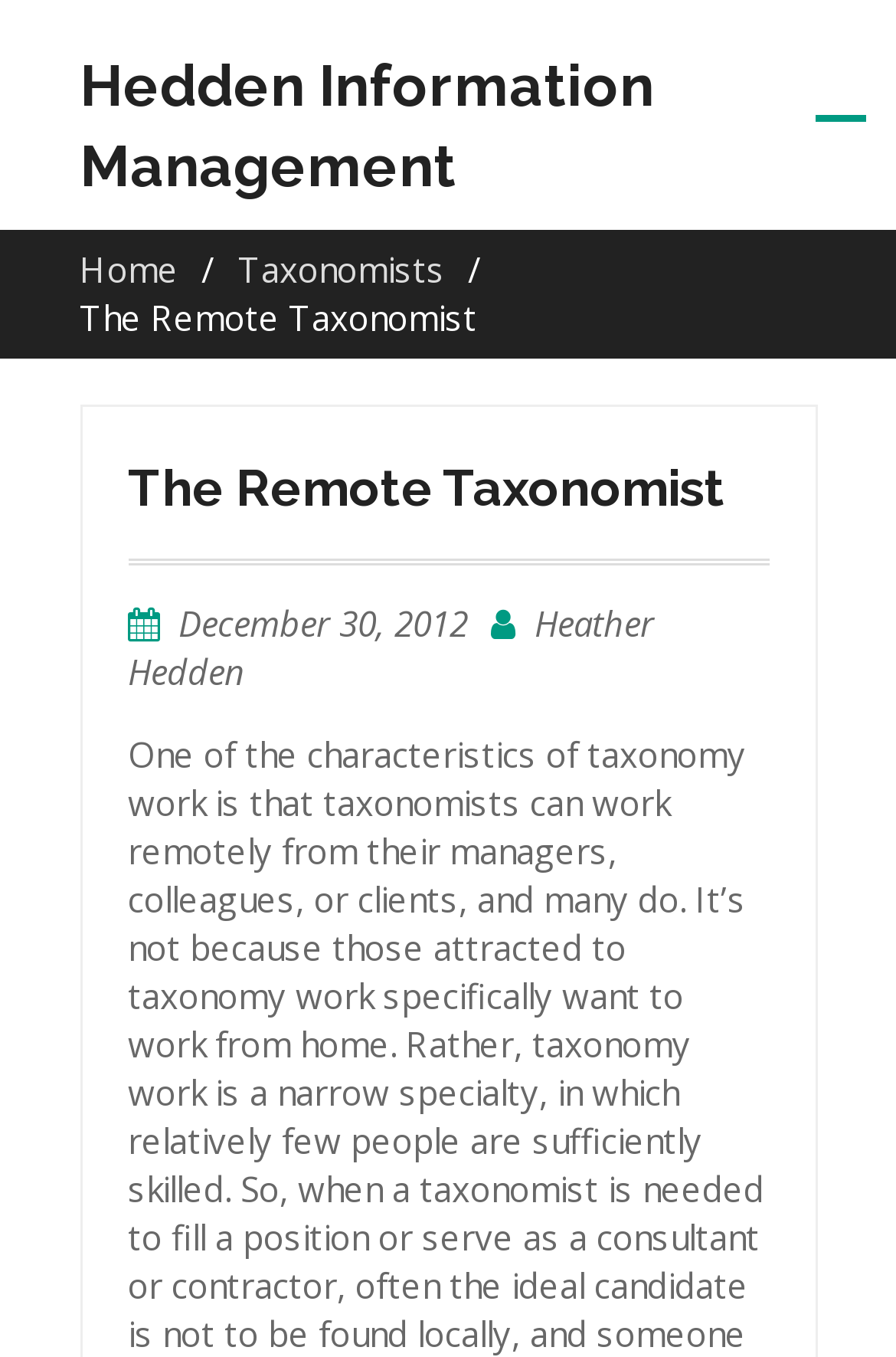Predict the bounding box coordinates of the UI element that matches this description: "Heather Hedden". The coordinates should be in the format [left, top, right, bottom] with each value between 0 and 1.

[0.142, 0.442, 0.729, 0.511]